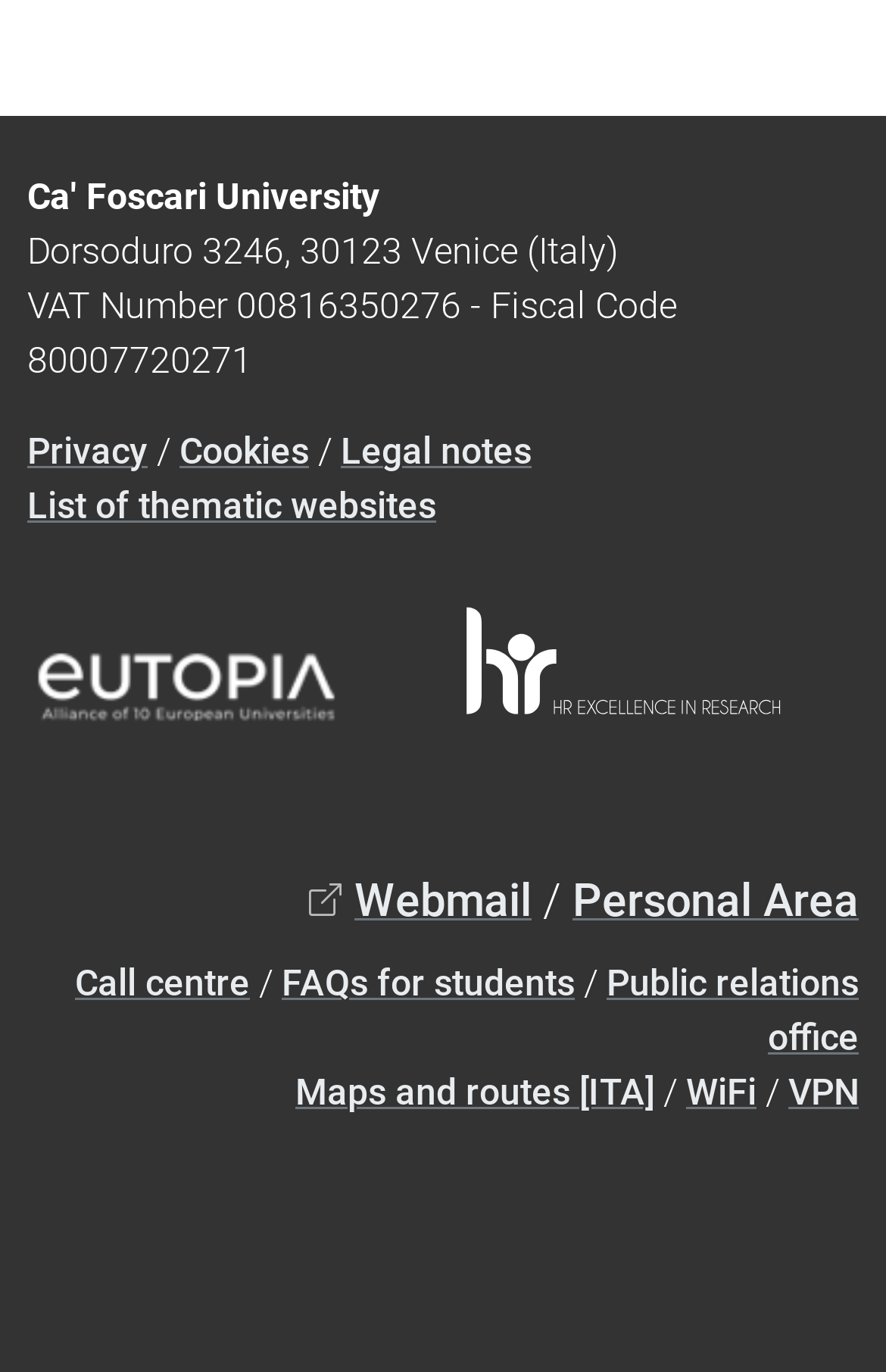Please specify the bounding box coordinates for the clickable region that will help you carry out the instruction: "Read the article written by Mike".

None